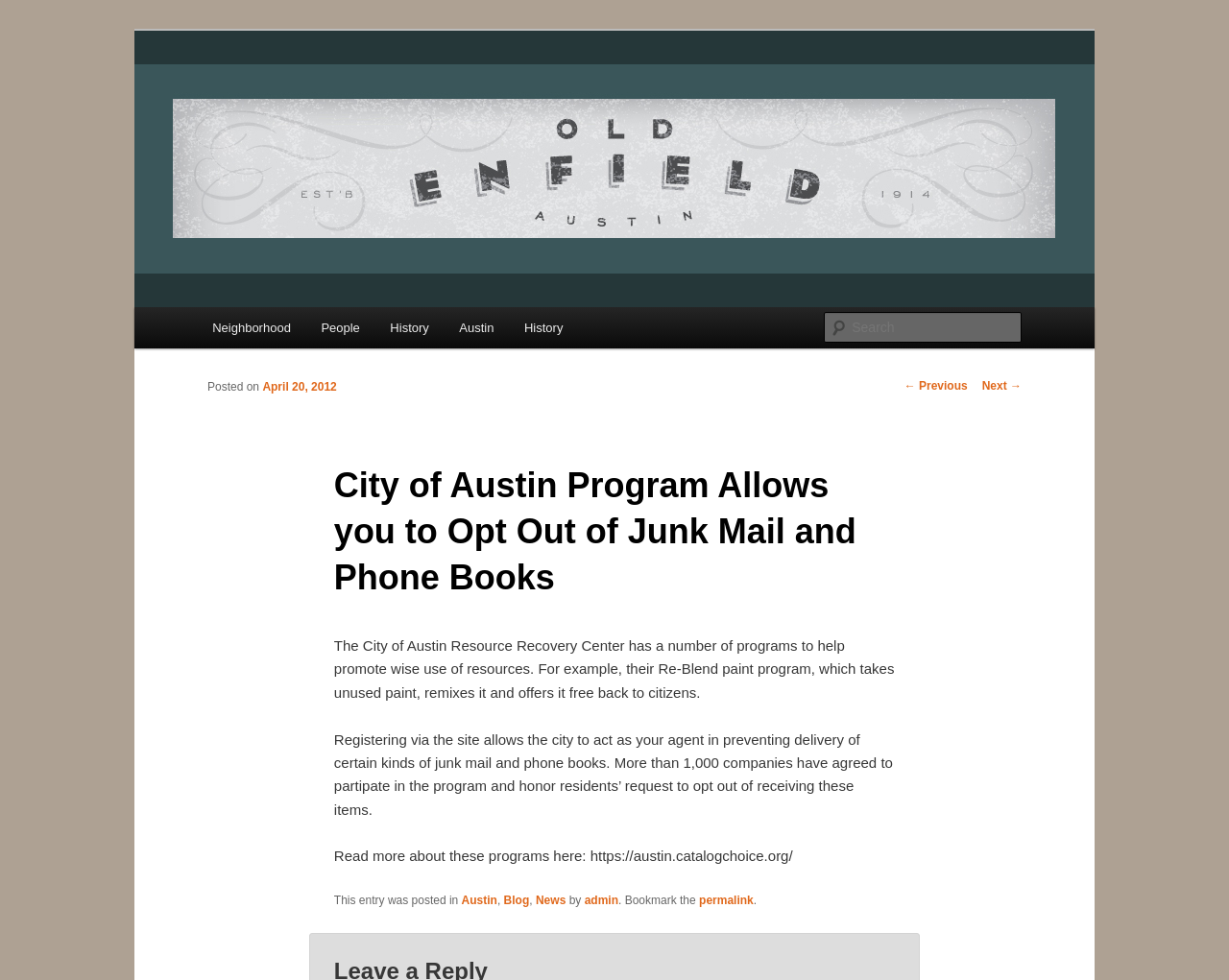Find the bounding box coordinates of the area that needs to be clicked in order to achieve the following instruction: "Learn more about the City of Austin program". The coordinates should be specified as four float numbers between 0 and 1, i.e., [left, top, right, bottom].

[0.272, 0.865, 0.645, 0.882]